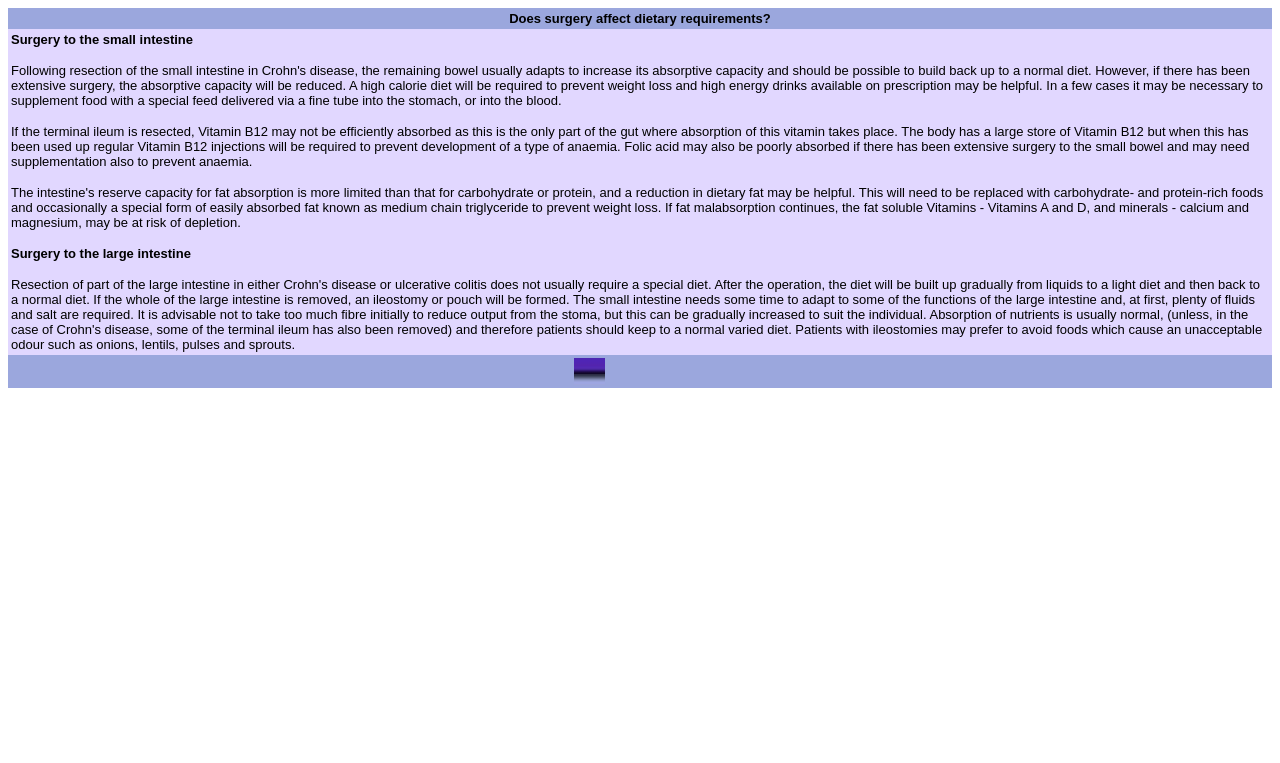Why may patients with ileostomies prefer to avoid certain foods?
Answer the question with a single word or phrase, referring to the image.

To reduce odour